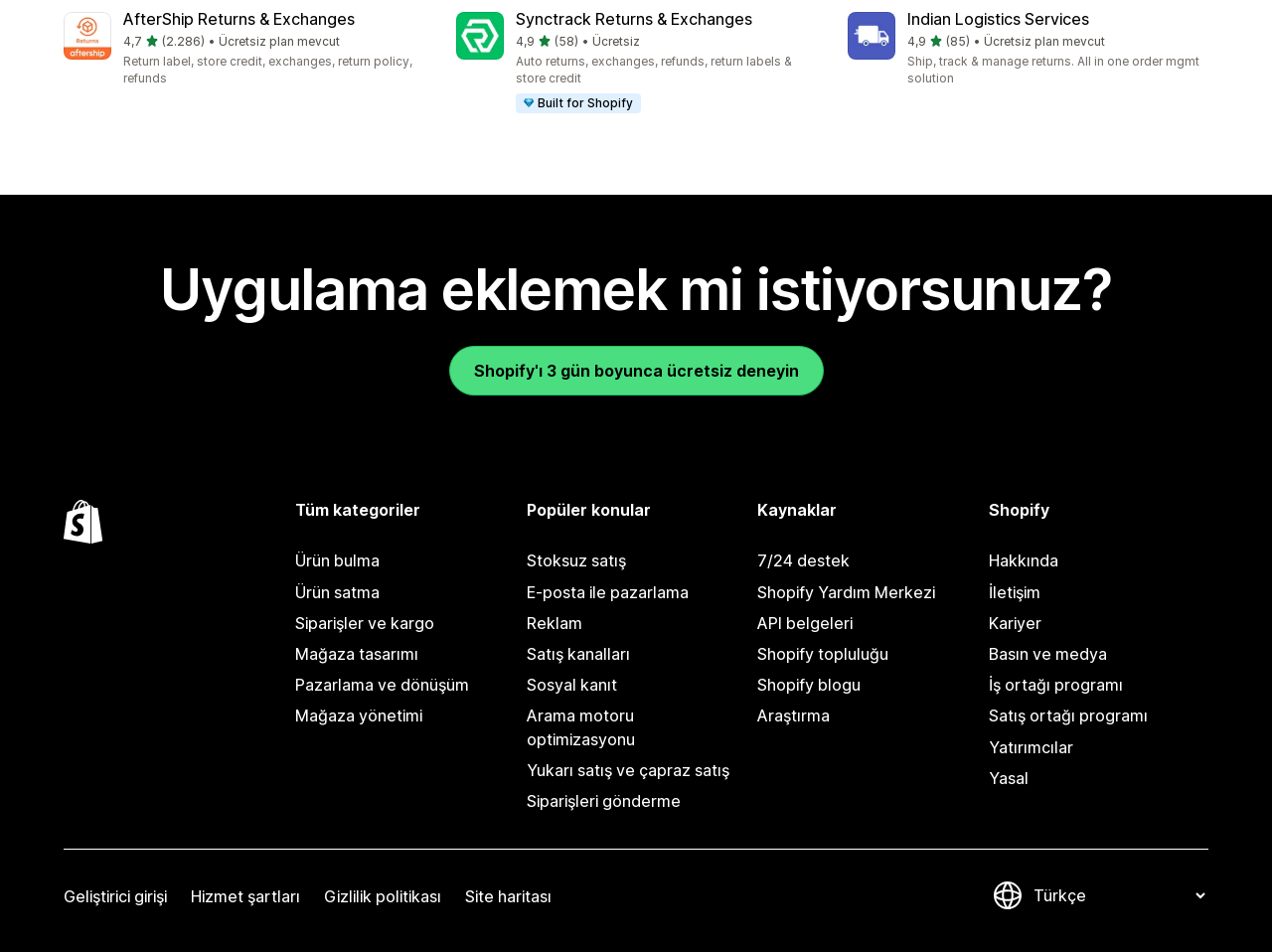What is the heading above the links 'Ürün bulma', 'Ürün satma', etc.?
Look at the image and answer with only one word or phrase.

Tüm kategoriler